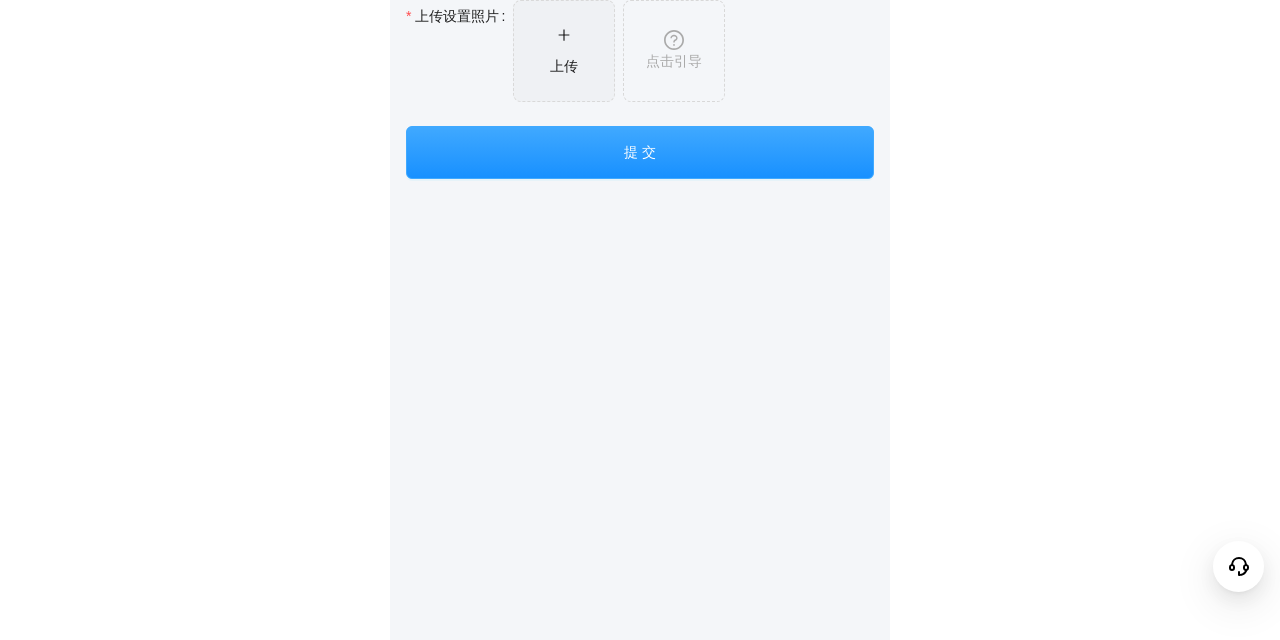Determine the bounding box coordinates for the HTML element described here: "parent_node: Search for: value="Search"".

None